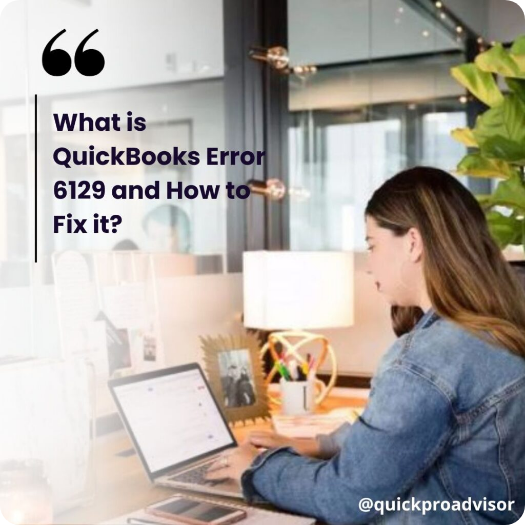What type of environment is hinted at in the background? Analyze the screenshot and reply with just one word or a short phrase.

Modern workspace